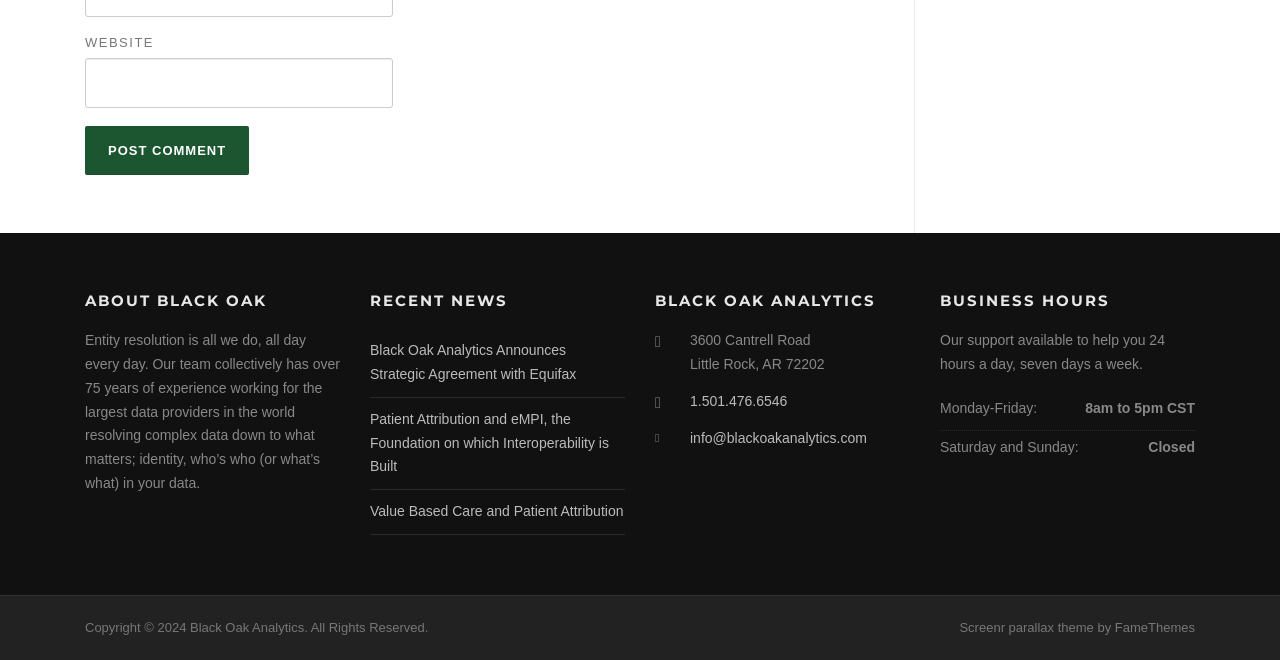Find the bounding box coordinates of the area to click in order to follow the instruction: "Read about Black Oak".

[0.066, 0.443, 0.266, 0.468]